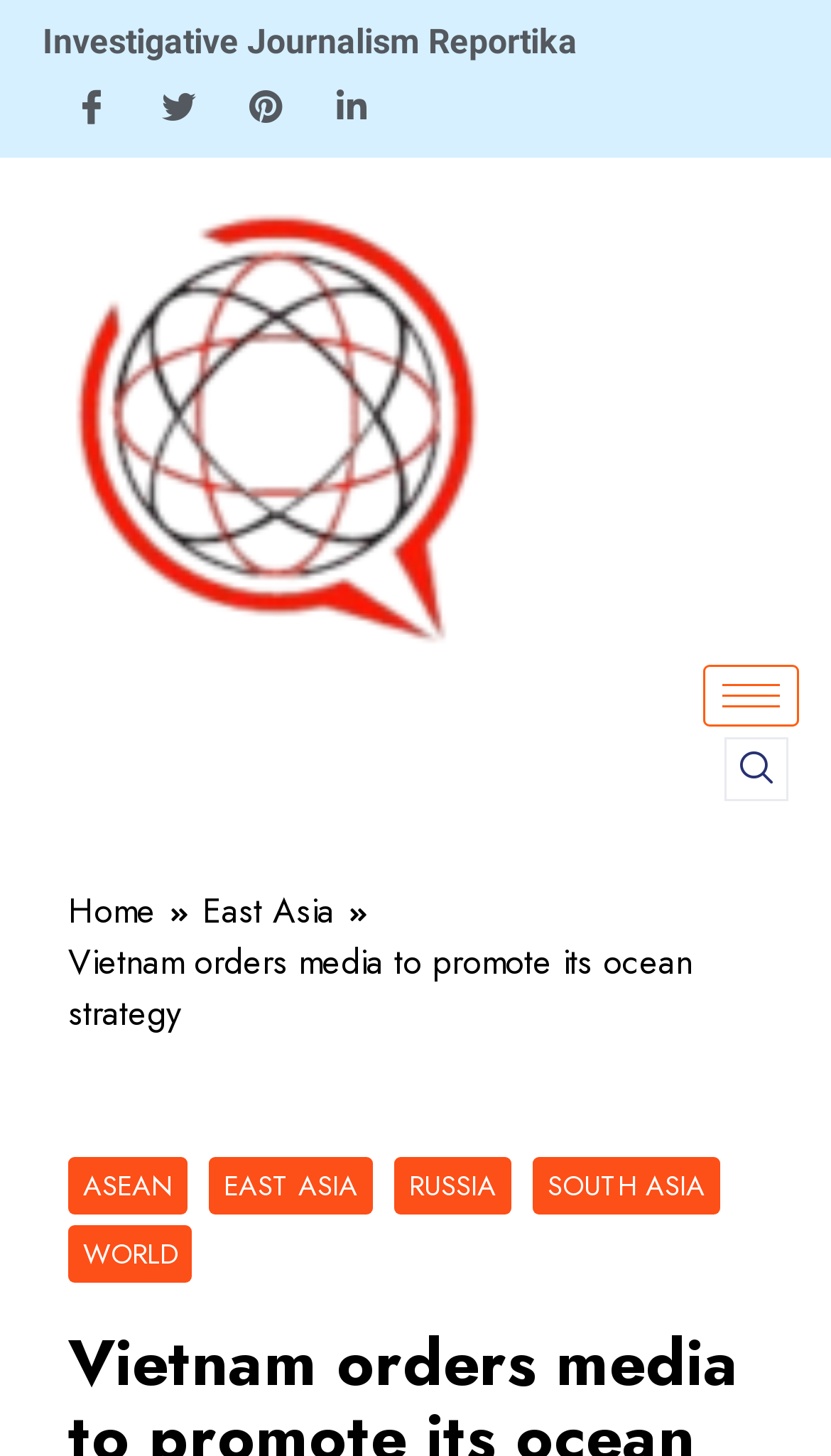Please determine the bounding box coordinates of the element to click in order to execute the following instruction: "Go to Home page". The coordinates should be four float numbers between 0 and 1, specified as [left, top, right, bottom].

[0.082, 0.609, 0.244, 0.644]